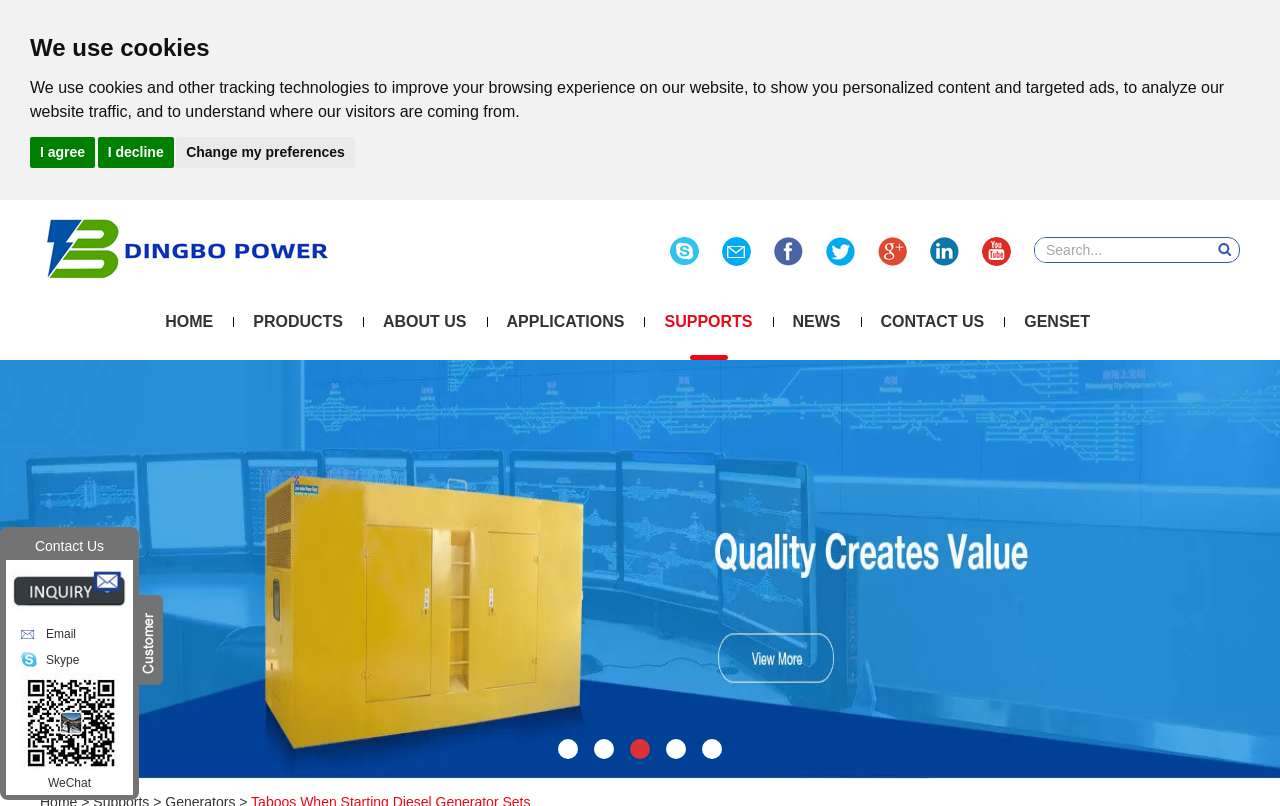What is the company name in the top-left corner? From the image, respond with a single word or brief phrase.

Guangxi Dingbo Power Equipment Manufacturing Co., Ltd.